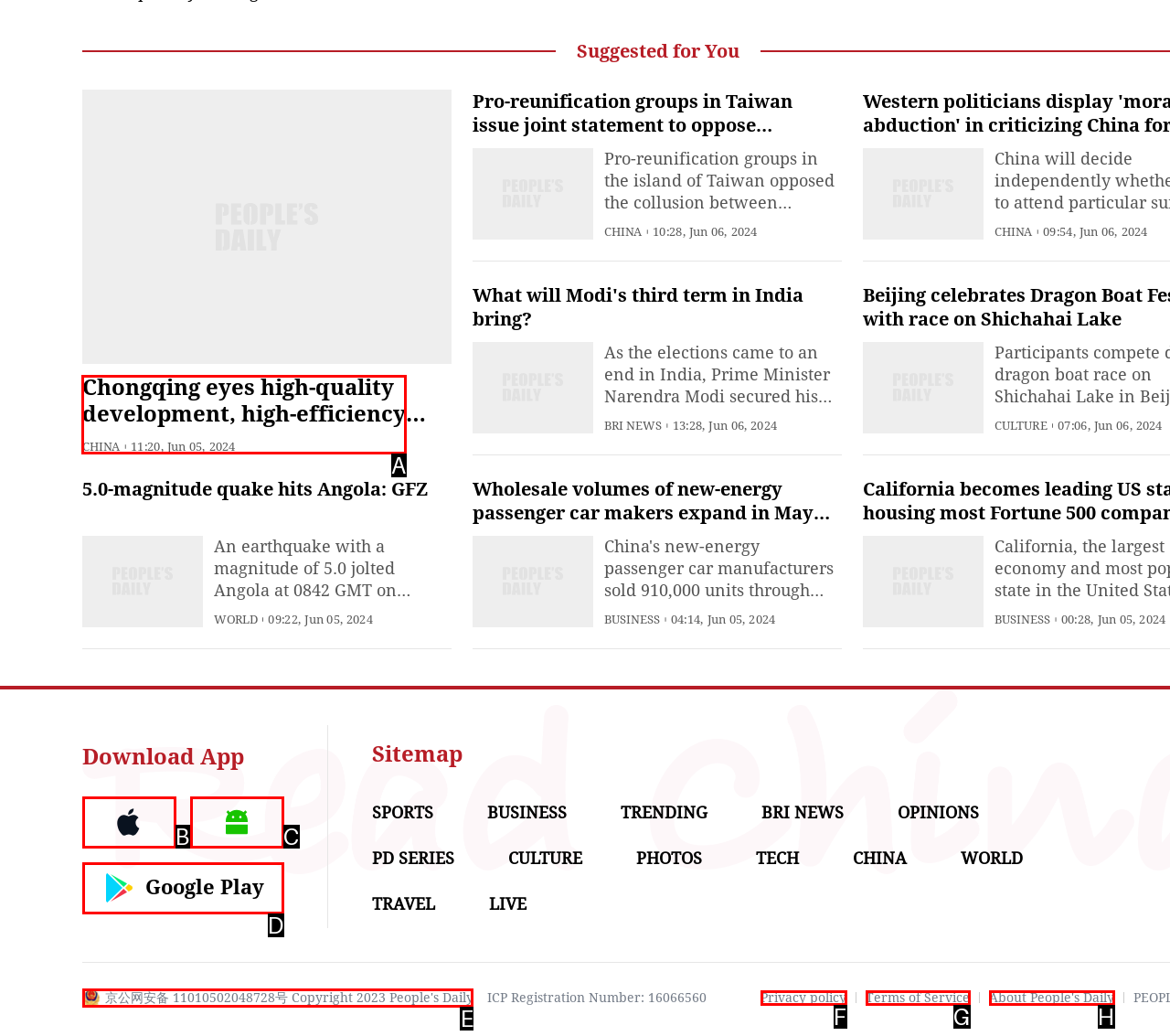Based on the task: Read the news about Chongqing's high-quality development, which UI element should be clicked? Answer with the letter that corresponds to the correct option from the choices given.

A